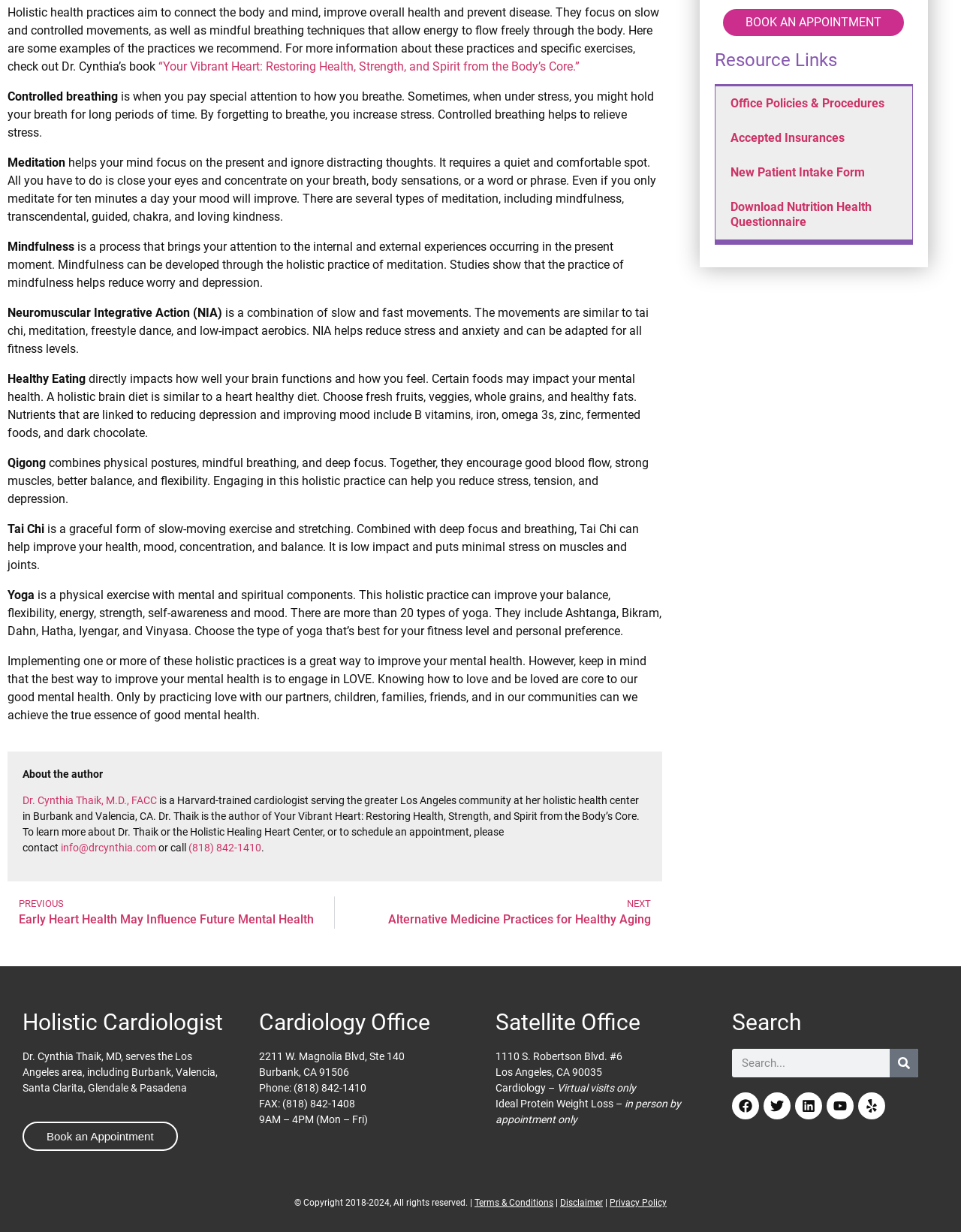Please locate the bounding box coordinates for the element that should be clicked to achieve the following instruction: "Contact Dr. Cynthia". Ensure the coordinates are given as four float numbers between 0 and 1, i.e., [left, top, right, bottom].

[0.196, 0.683, 0.272, 0.693]